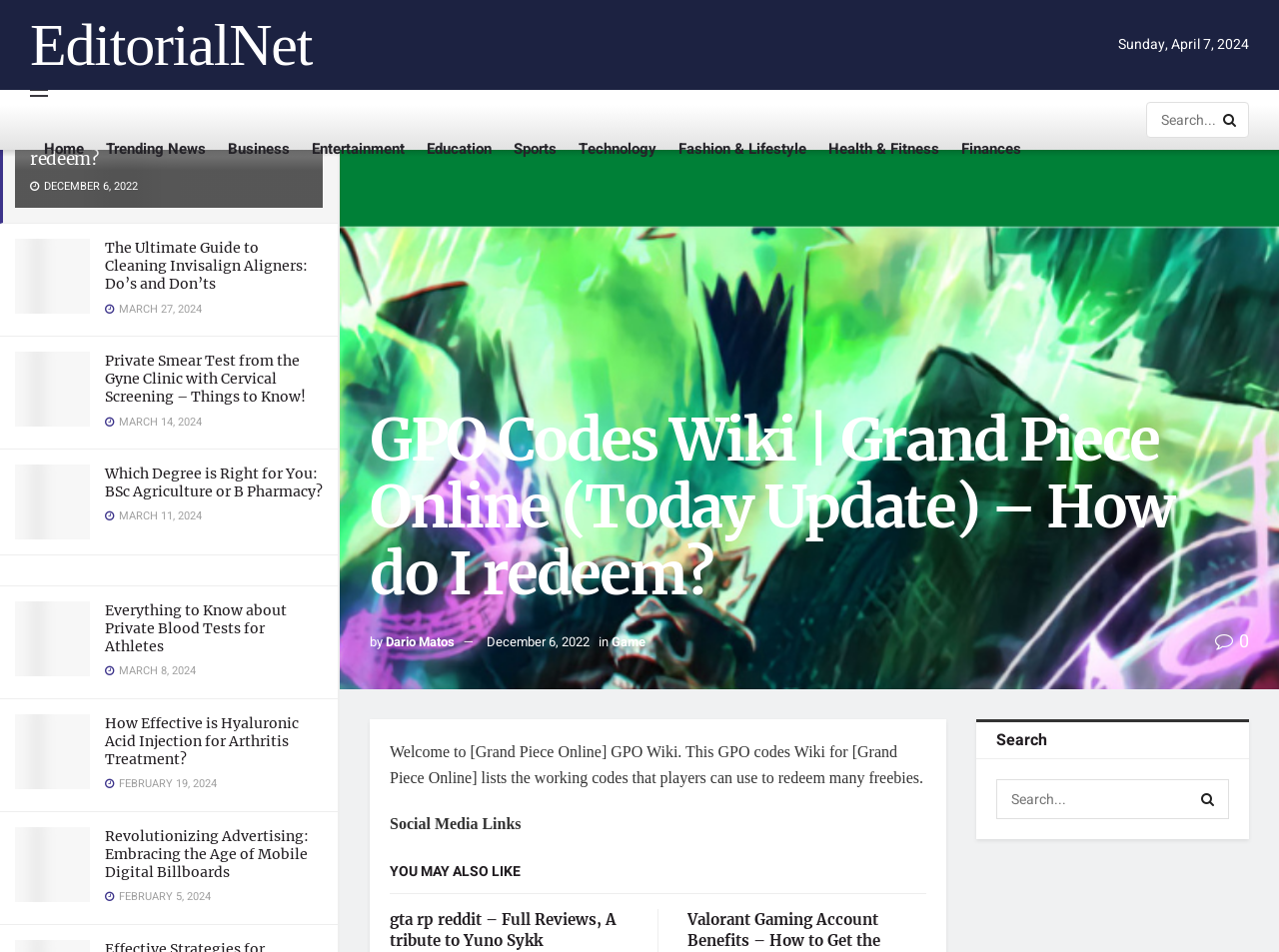Identify the bounding box coordinates of the HTML element based on this description: "Trending News".

[0.083, 0.124, 0.161, 0.187]